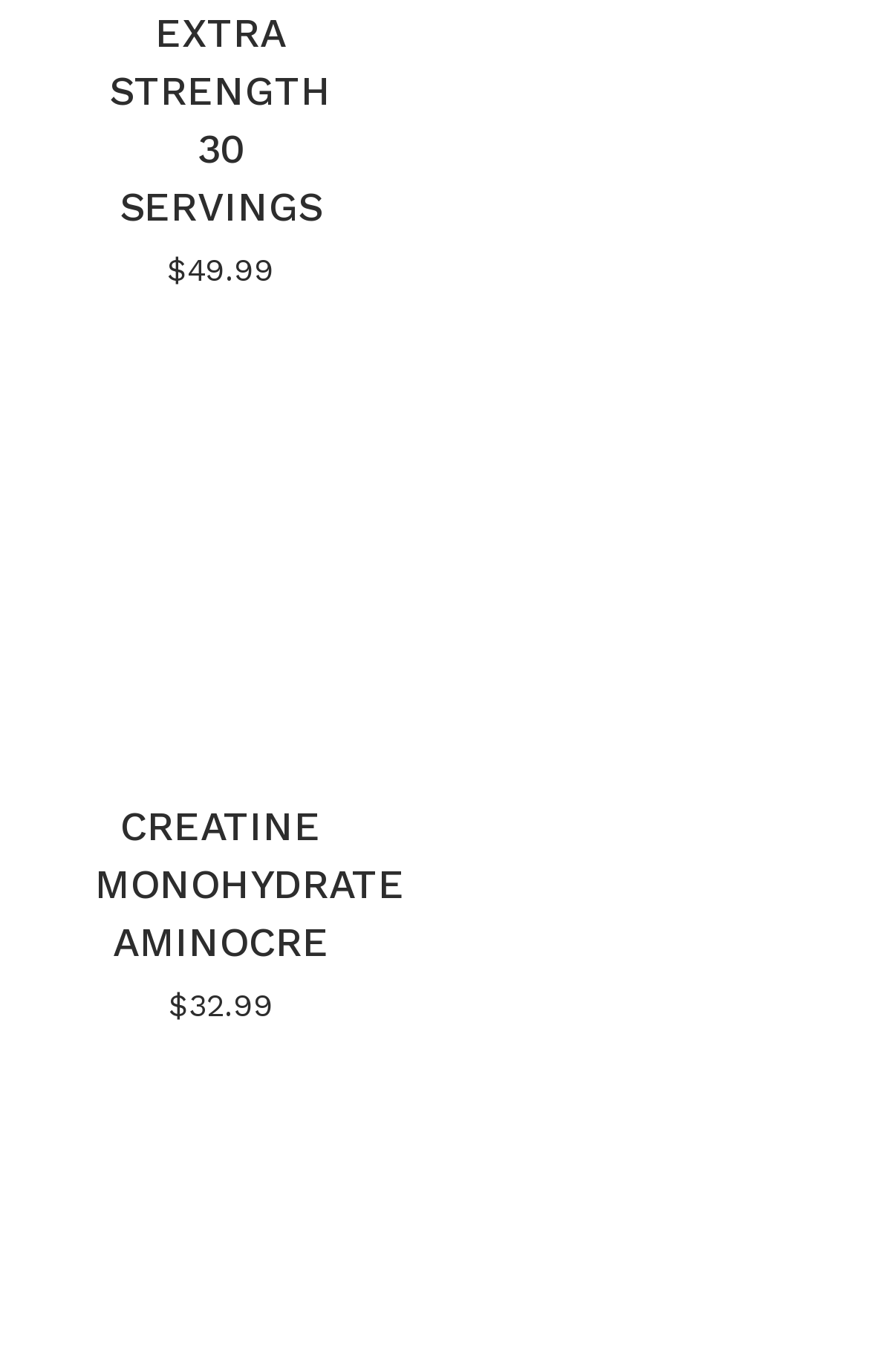Provide a single word or phrase answer to the question: 
How many products are listed on this page?

2